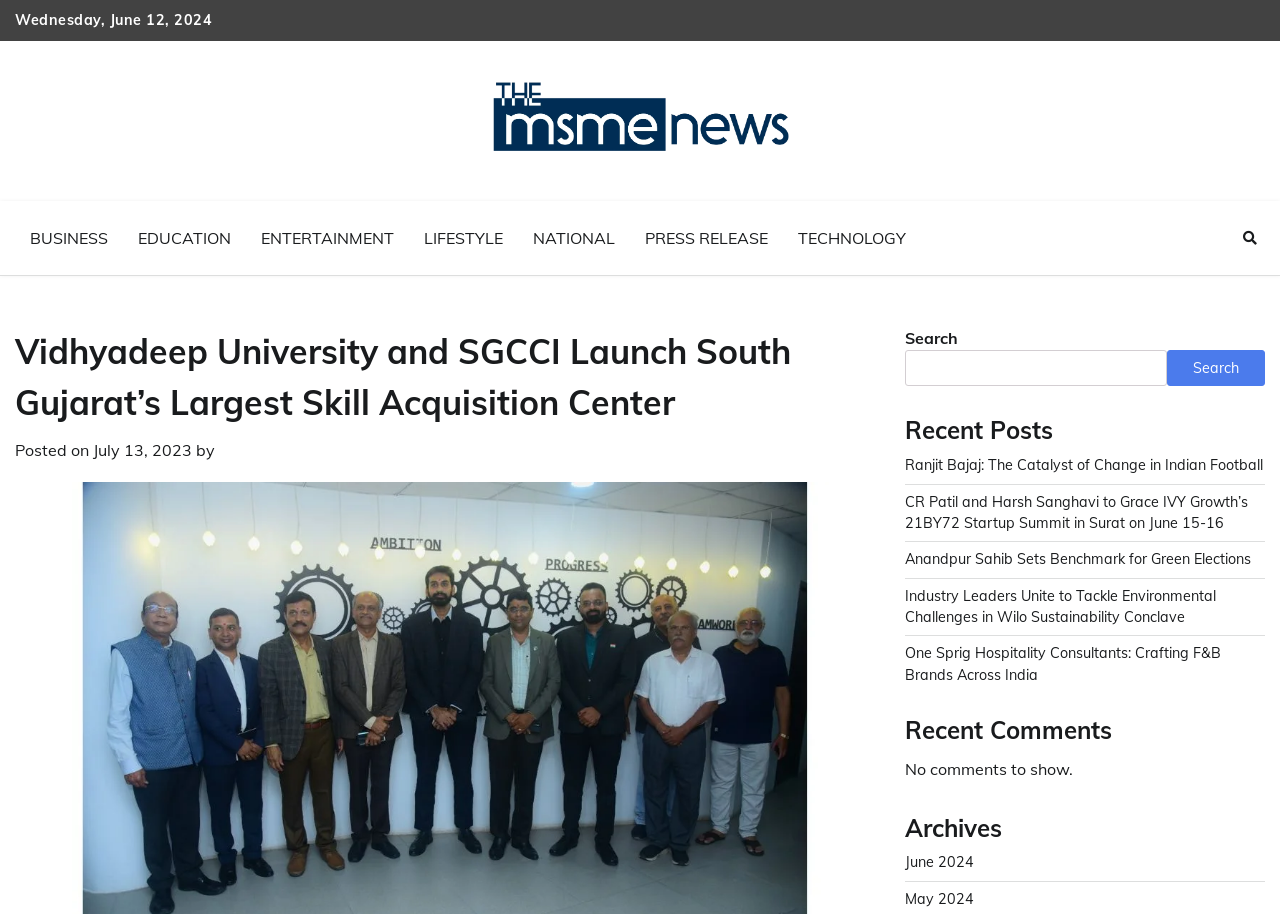Identify the coordinates of the bounding box for the element described below: "July 13, 2023". Return the coordinates as four float numbers between 0 and 1: [left, top, right, bottom].

[0.073, 0.481, 0.15, 0.503]